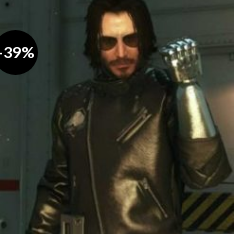Respond to the following question using a concise word or phrase: 
What percentage discount is offered on the jacket?

39%